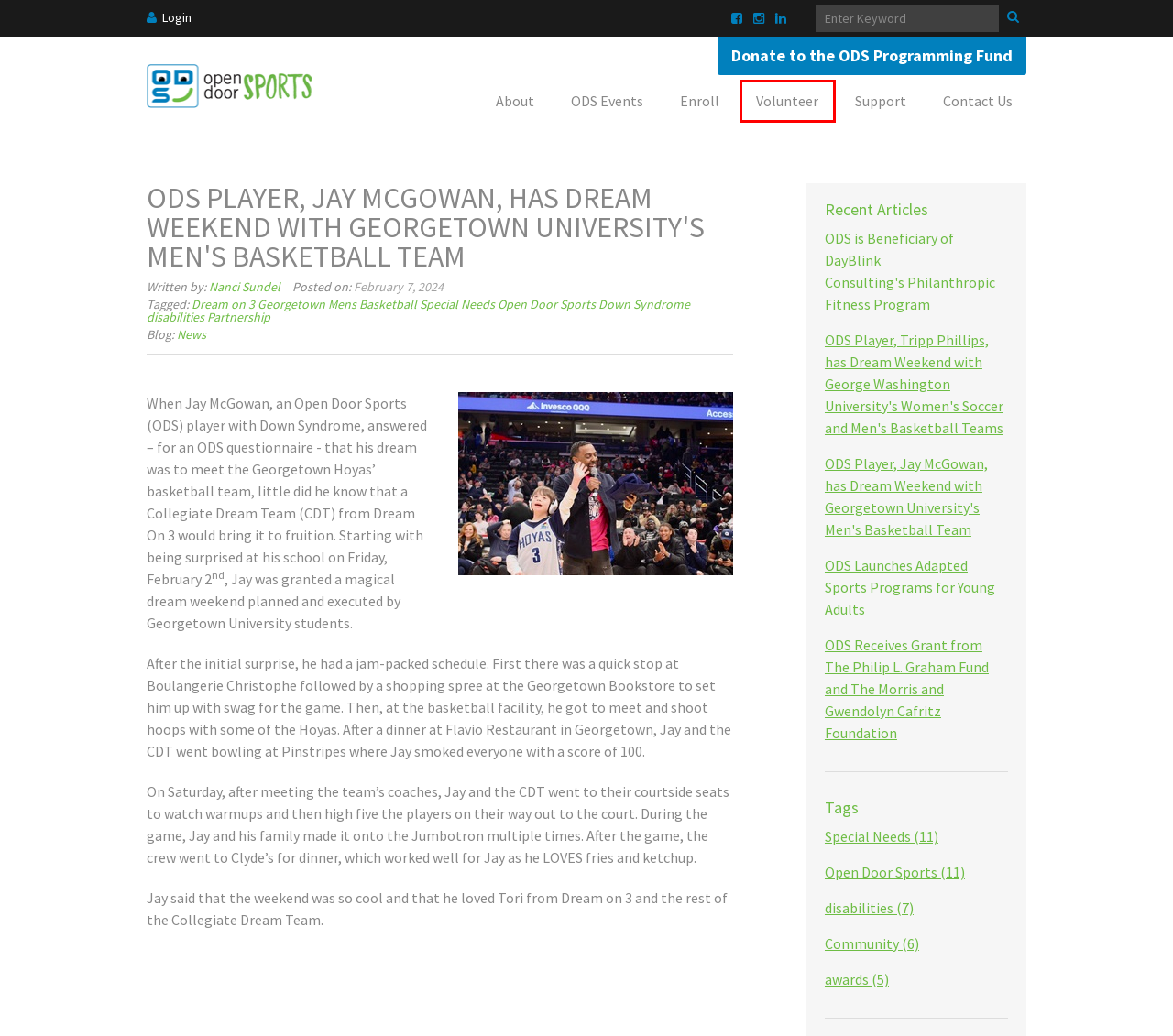Given a screenshot of a webpage with a red bounding box, please pick the webpage description that best fits the new webpage after clicking the element inside the bounding box. Here are the candidates:
A. Open Door Sports | Ways to Give
B. Open Door Sports
C. Open Door Sports - ODS Programming Fund
D. Open Door Sports | Enroll
E. Open Door Sports | Login
F. Open Door Sports | Volunteer
G. Open Door Sports | ODS Events
H. Open Door Sports | Contact Us

F